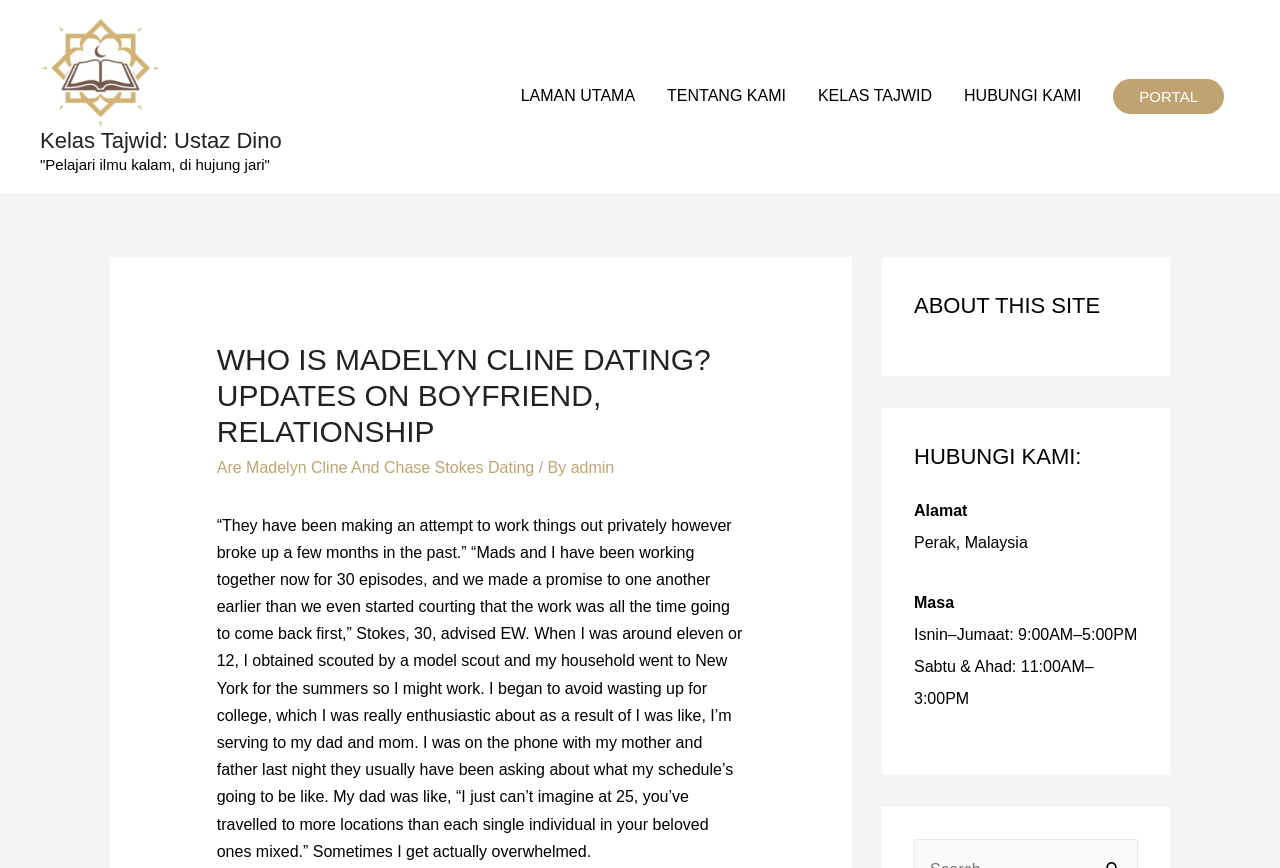Specify the bounding box coordinates of the area to click in order to execute this command: 'Navigate to 'LAMAN UTAMA''. The coordinates should consist of four float numbers ranging from 0 to 1, and should be formatted as [left, top, right, bottom].

[0.394, 0.074, 0.509, 0.148]